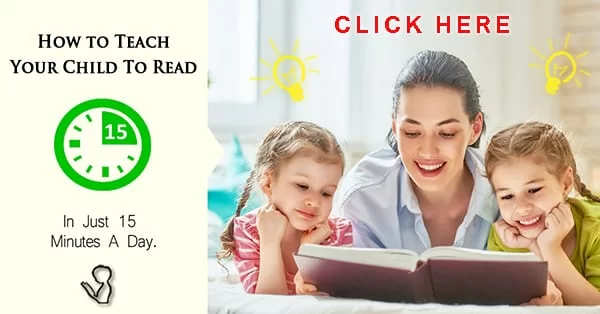Respond with a single word or phrase to the following question: What is the purpose of the content?

To teach child to read